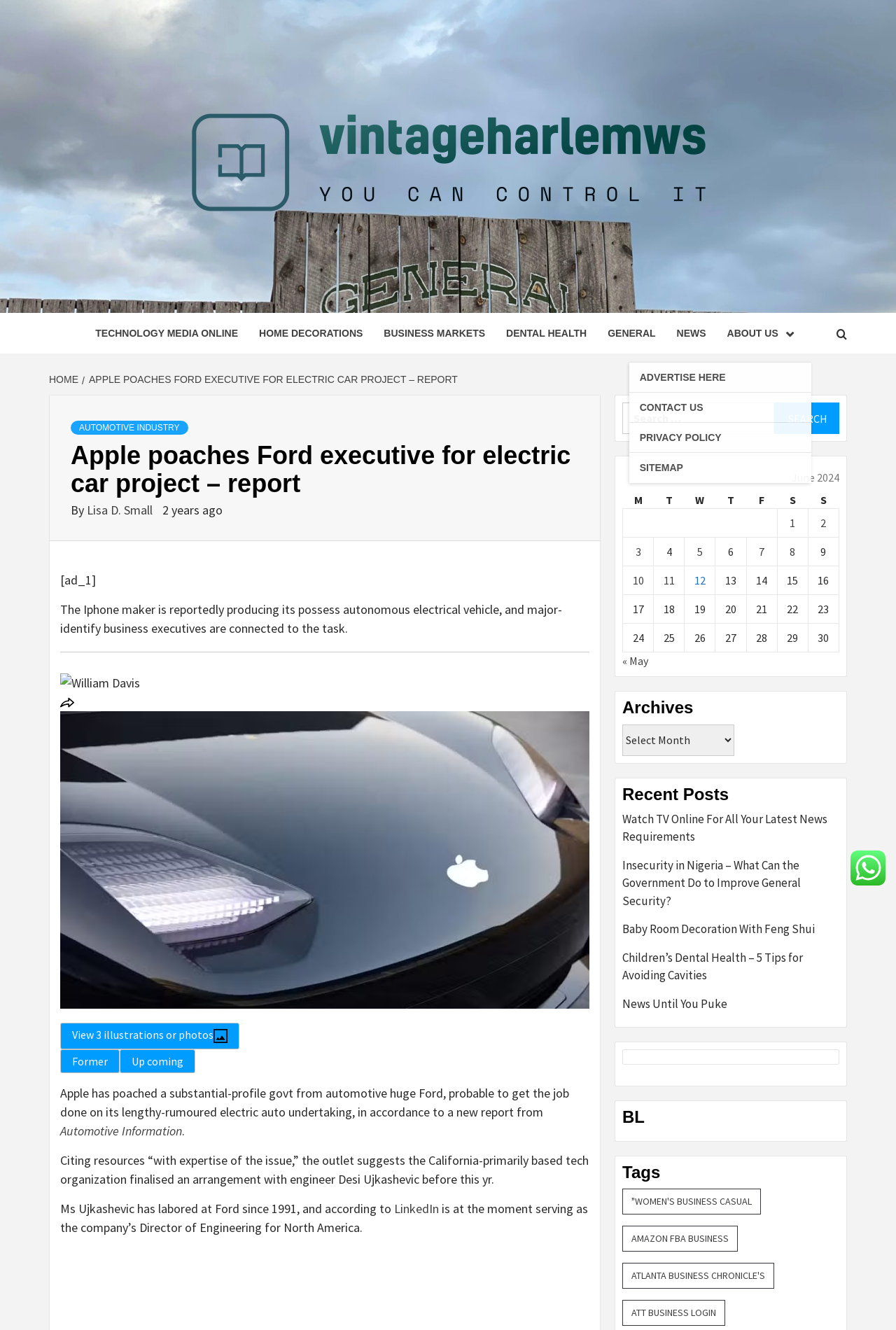Offer an in-depth caption of the entire webpage.

This webpage appears to be a news article from Vintageharlemws, with a focus on technology and business news. At the top of the page, there is a navigation bar with links to various categories, including "HOME", "TECHNOLOGY MEDIA ONLINE", "HOME DECORATIONS", "BUSINESS MARKETS", "DENTAL HEALTH", "GENERAL", "NEWS", and "ABOUT US". 

Below the navigation bar, there is a breadcrumbs section that shows the current page's location within the website's hierarchy. The main content of the page is an article titled "Apple poaches Ford executive for electric car project – report", which discusses Apple's rumored electric car project and the hiring of a Ford executive to work on the project.

The article is divided into several sections, with headings and subheadings that provide a clear structure to the content. There are also several images and buttons throughout the article, including a "Share" button and a "View 3 illustrations or photos" button.

On the right-hand side of the page, there is a search bar and a table showing a calendar for June 2024, with links to posts published on specific dates. At the bottom of the page, there are several buttons, including "Former" and "Next", which likely allow users to navigate to previous or next articles.

Overall, the webpage appears to be a well-structured and easy-to-navigate news article page, with a clear focus on technology and business news.